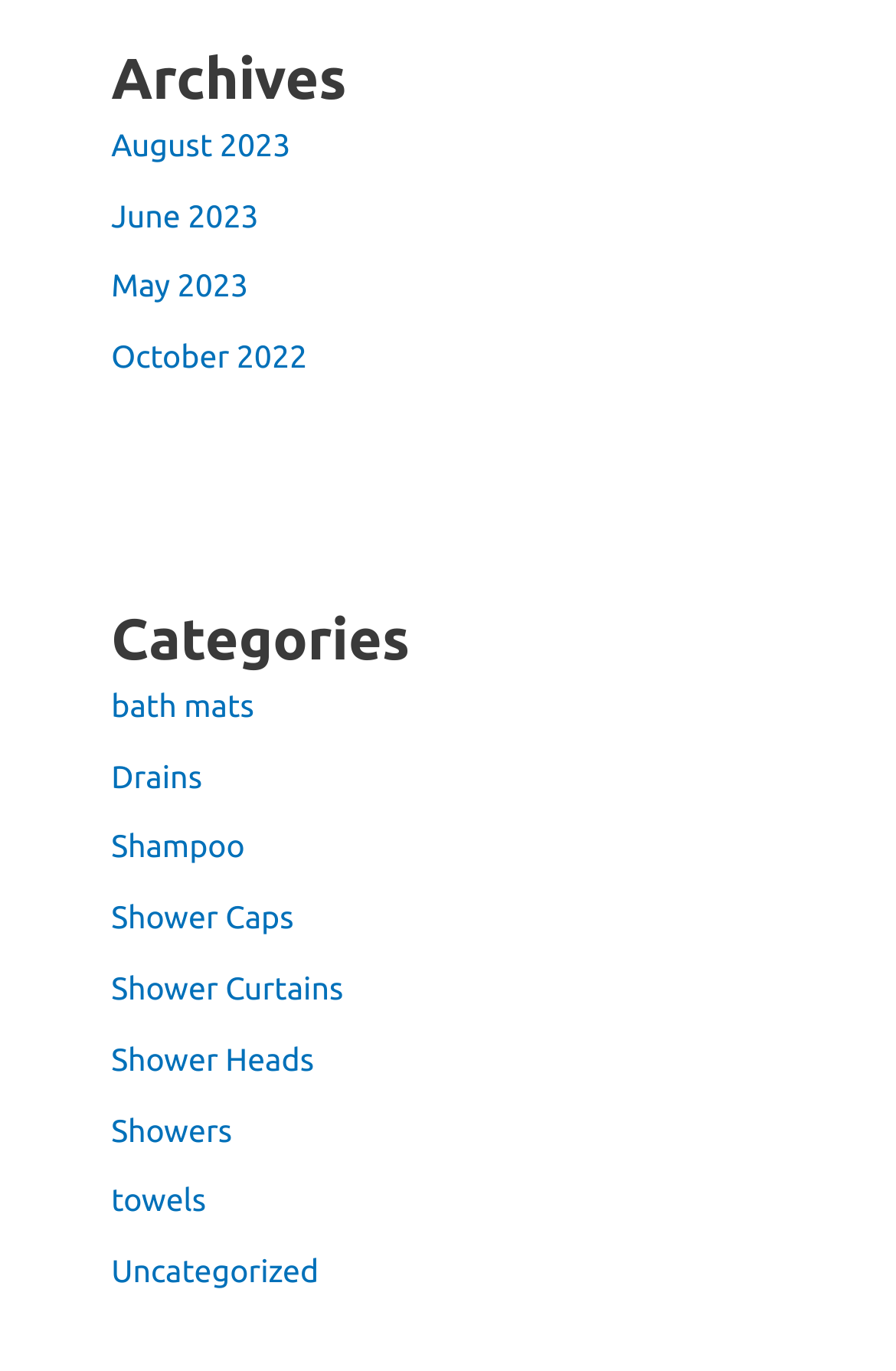How many archives are listed?
Based on the image, give a one-word or short phrase answer.

4